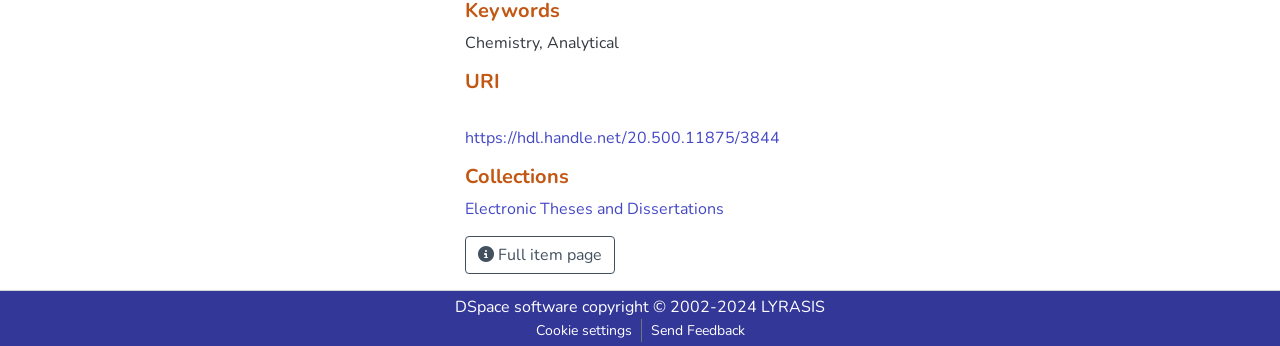What is the URI of the item?
Based on the image, answer the question with a single word or brief phrase.

https://hdl.handle.net/20.500.11875/3844